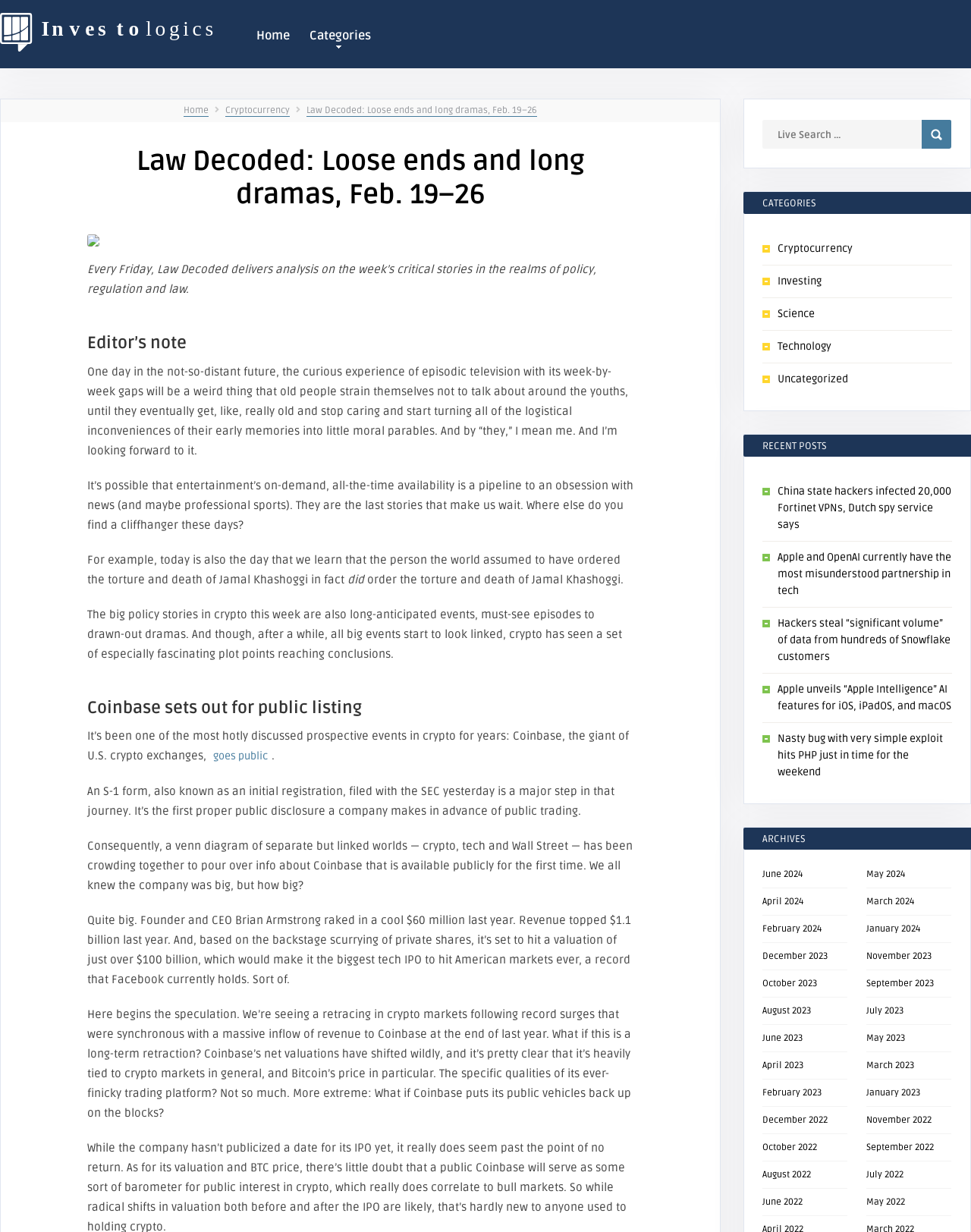What is the revenue of Coinbase last year?
Based on the screenshot, answer the question with a single word or phrase.

$1.1 billion